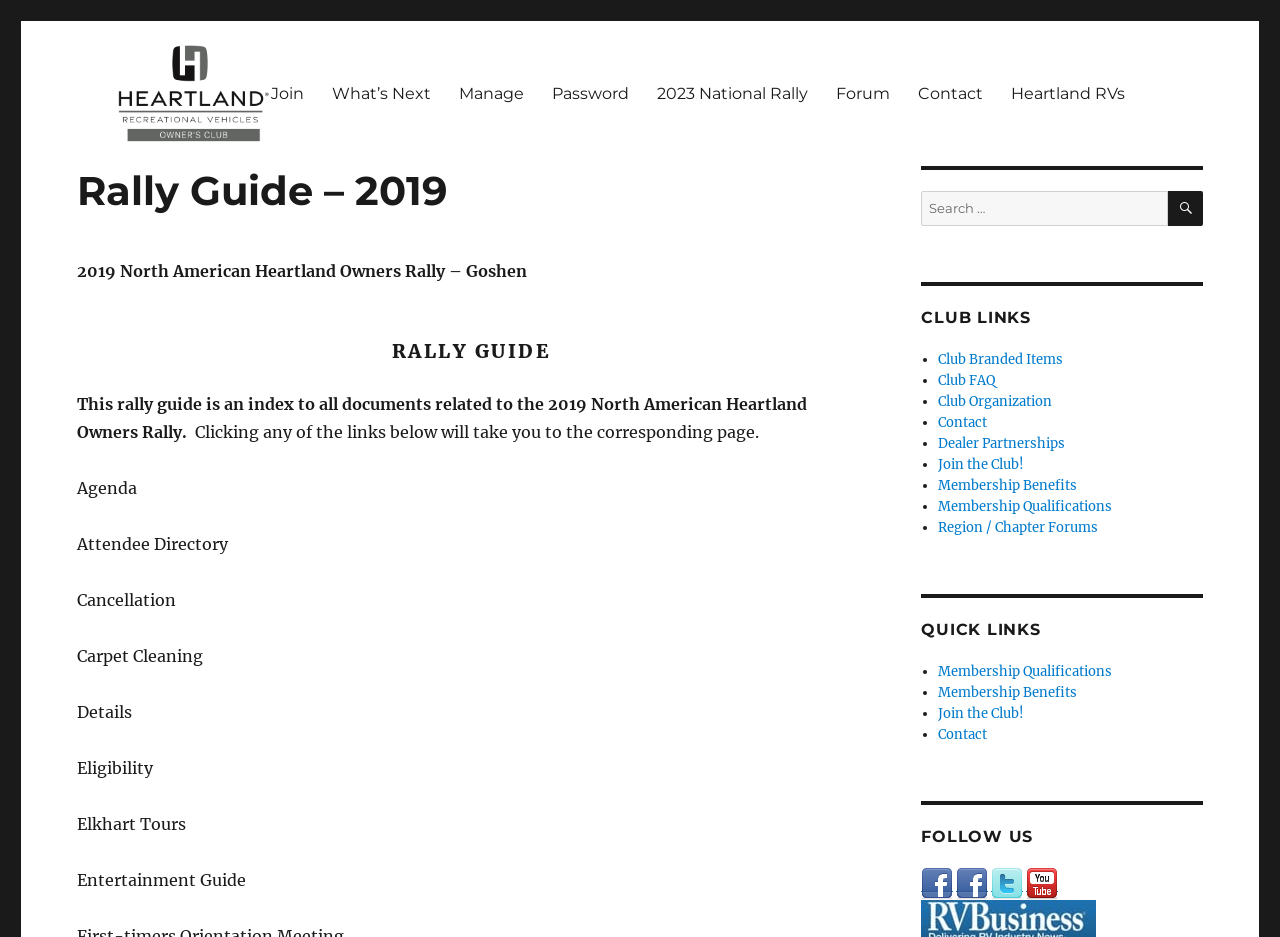What is the name of the club?
Refer to the image and provide a detailed answer to the question.

The name of the club can be found in the top-left corner of the webpage, where it says 'Rally Guide – 2019 – Heartland Owners Club'. It is also mentioned in the navigation menu as 'Heartland Owners Club'.